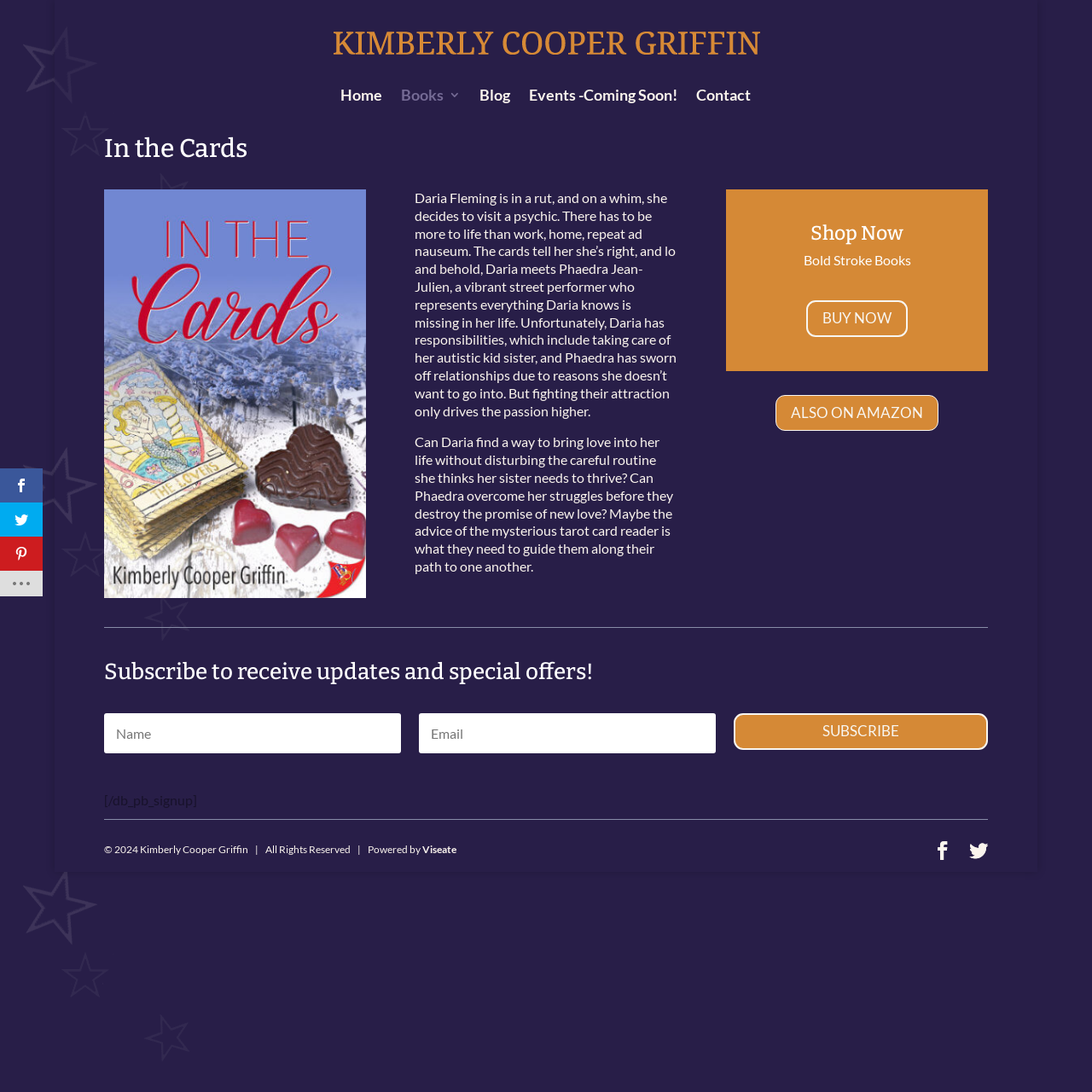Identify the bounding box coordinates of the clickable region required to complete the instruction: "Visit the home page". The coordinates should be given as four float numbers within the range of 0 and 1, i.e., [left, top, right, bottom].

[0.312, 0.081, 0.35, 0.106]